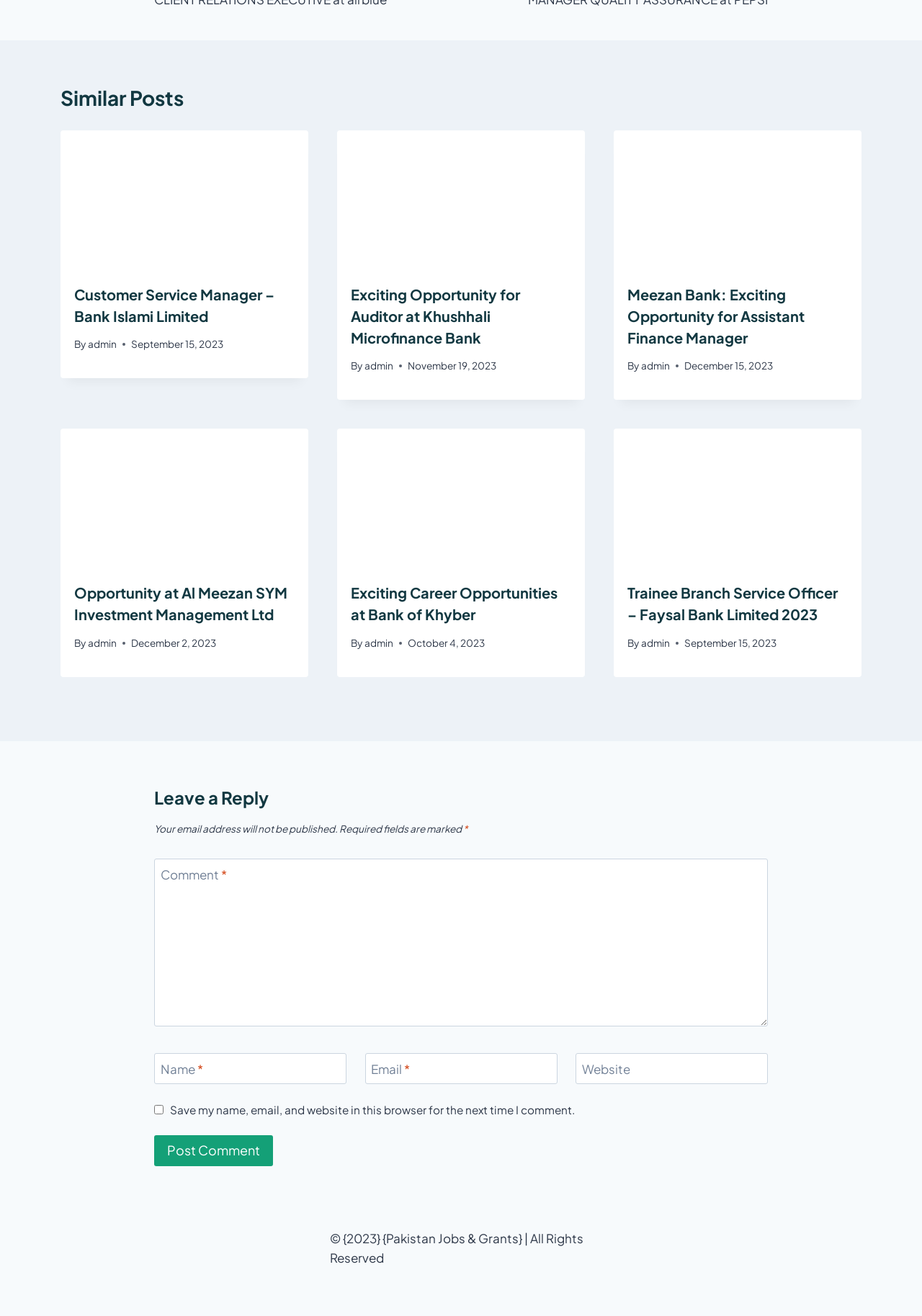What is the copyright information at the bottom of the webpage?
Using the image as a reference, answer the question in detail.

The copyright information at the bottom of the webpage is '© 2023 Pakistan Jobs & Grants | All Rights Reserved', which can be found by looking at the static text element at the bottom of the webpage.